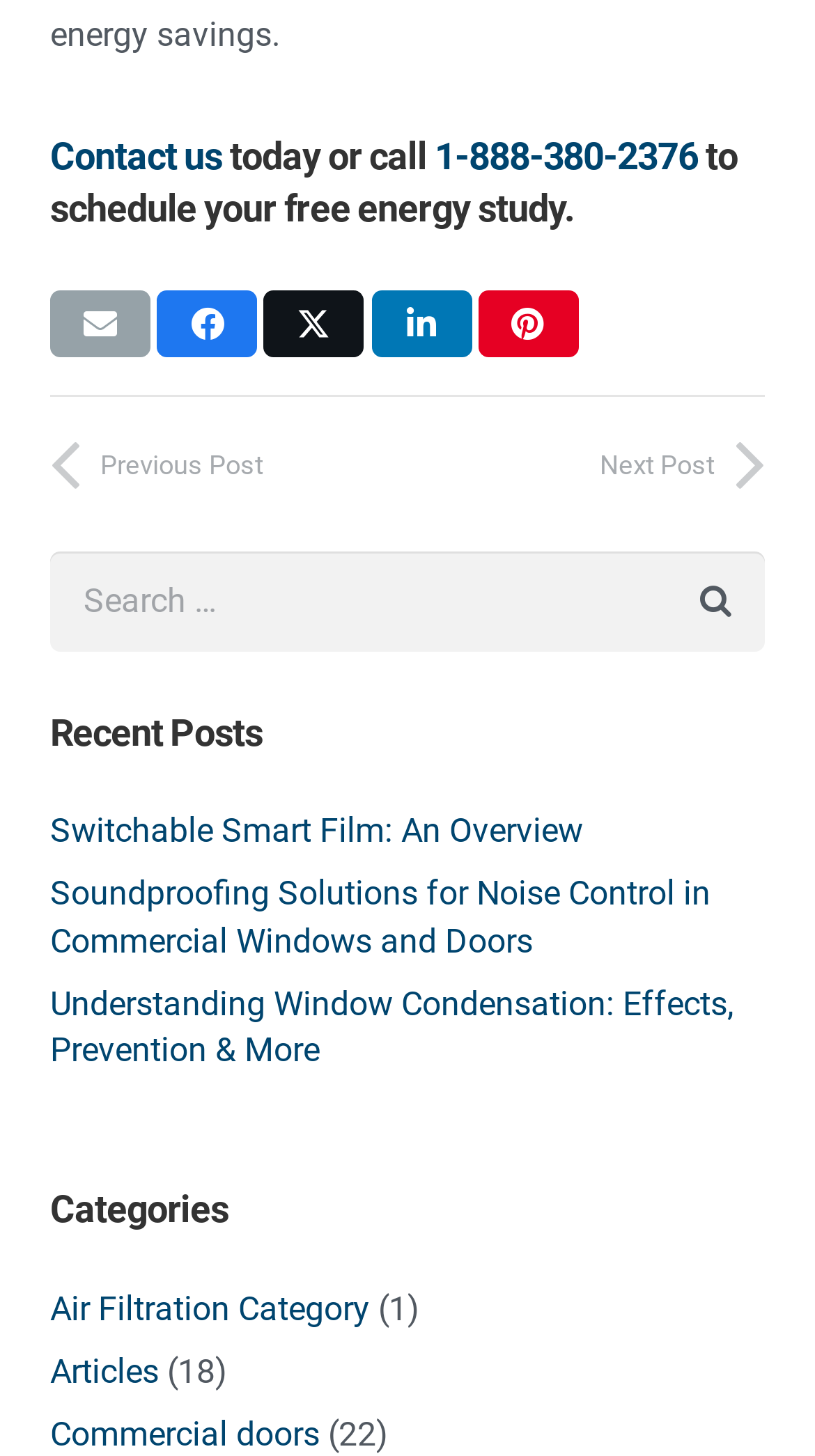How many recent posts are listed on the page?
Using the image, give a concise answer in the form of a single word or short phrase.

3